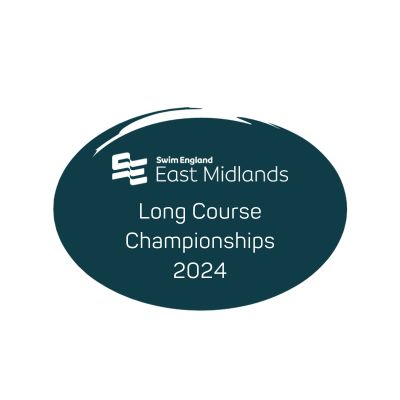By analyzing the image, answer the following question with a detailed response: In what year is the championship scheduled to take place?

The caption highlights the event's name and year in a clear, modern font, which explicitly mentions that the championship is scheduled to take place in 2024.